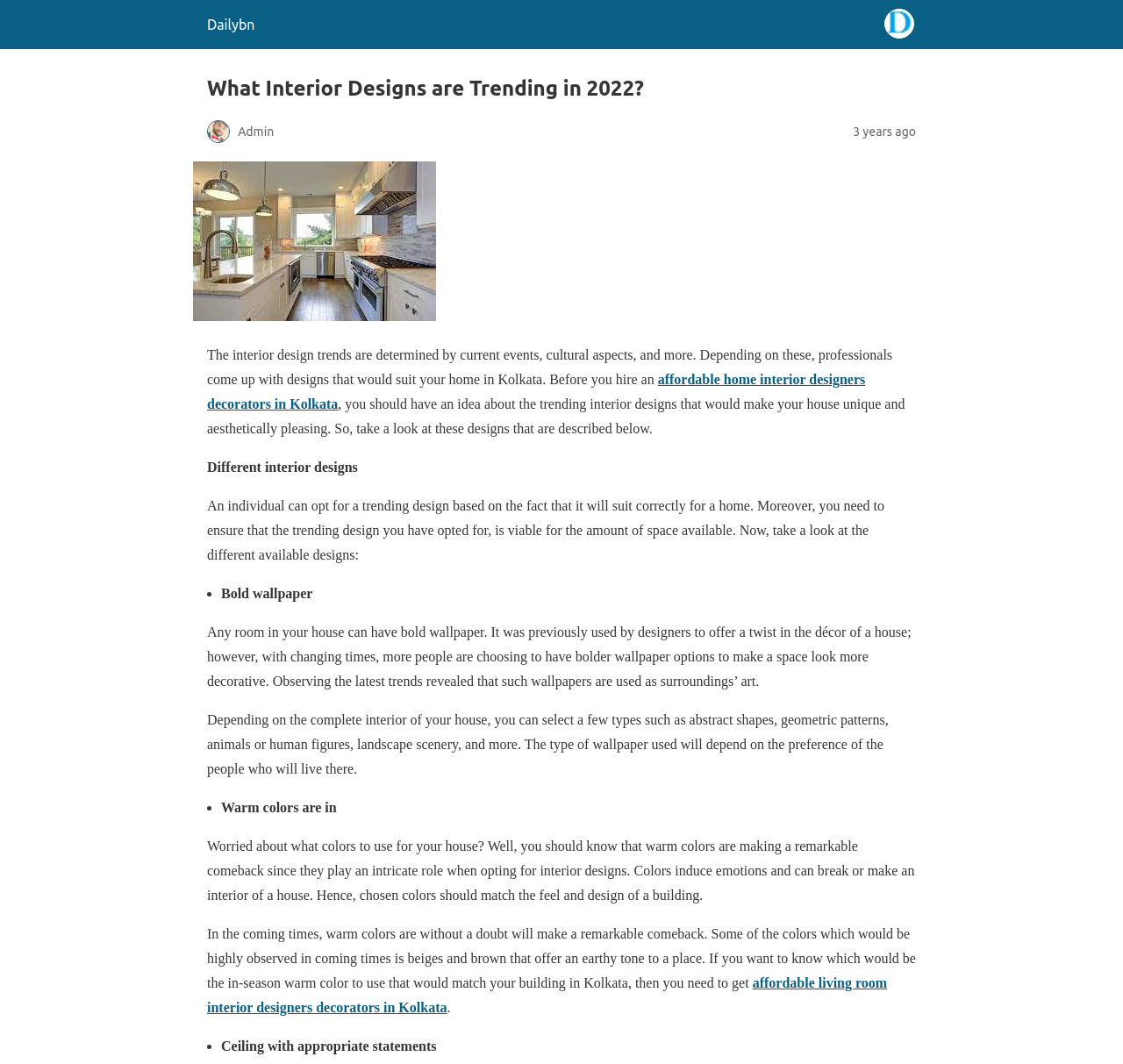What is the purpose of warm colors in interior design?
Examine the image closely and answer the question with as much detail as possible.

According to the webpage, warm colors are used to induce emotions and can break or make an interior of a house. This is stated in the text that says 'Colors induce emotions and can break or make an interior of a house'.